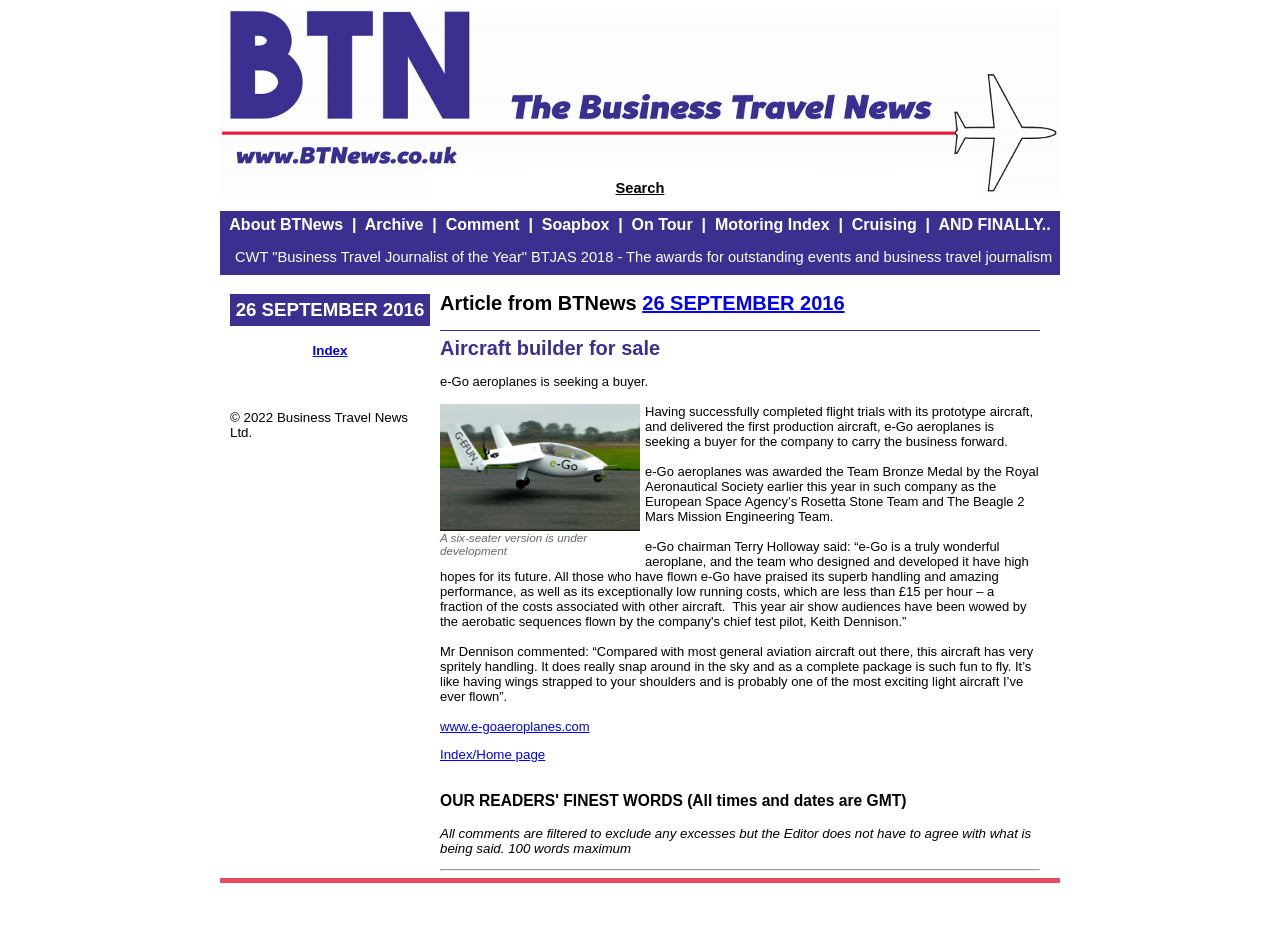What is the maximum number of words allowed for comments?
Please provide a single word or phrase in response based on the screenshot.

100 words